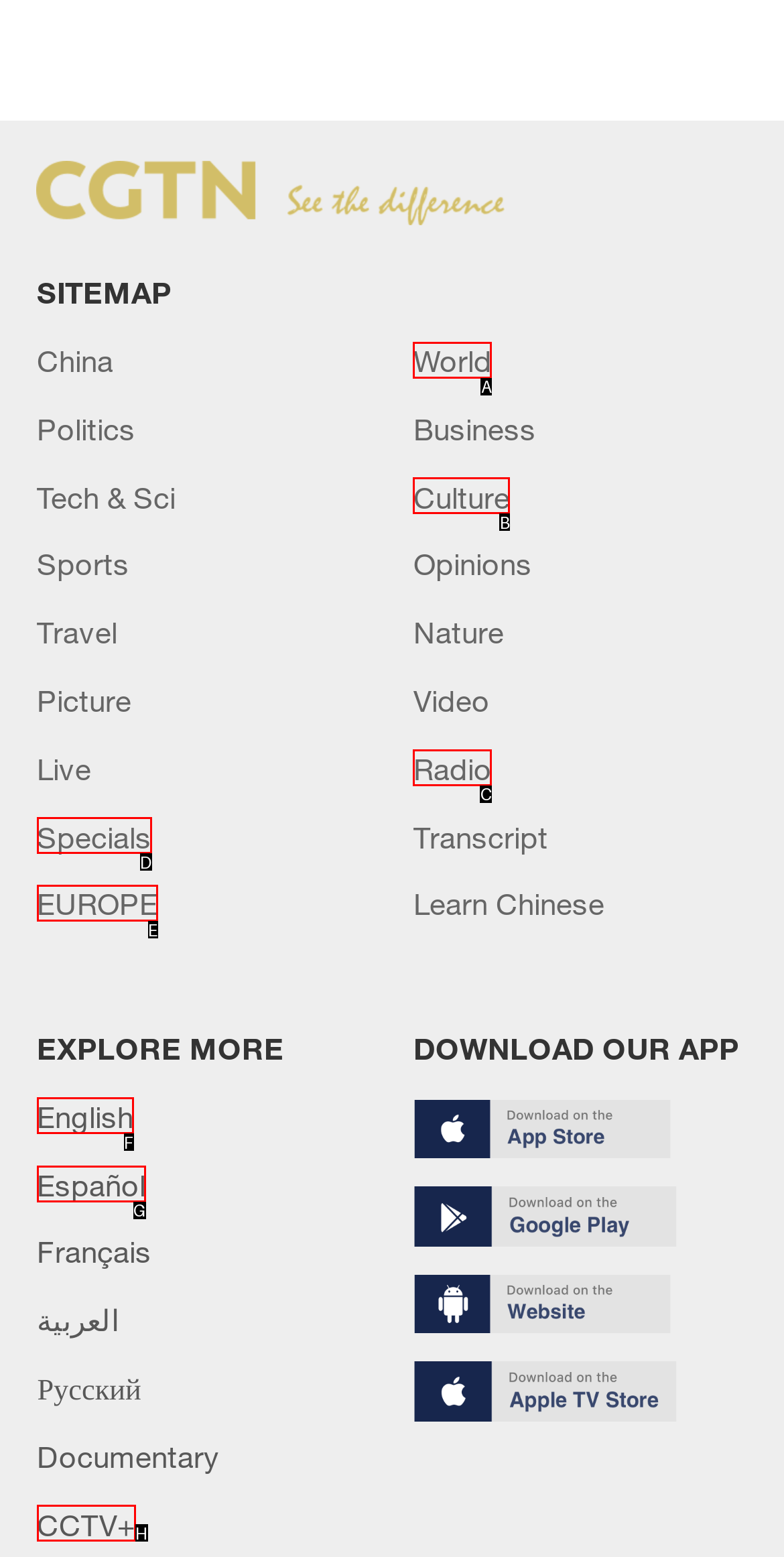Determine which option matches the element description: Radio
Answer using the letter of the correct option.

C